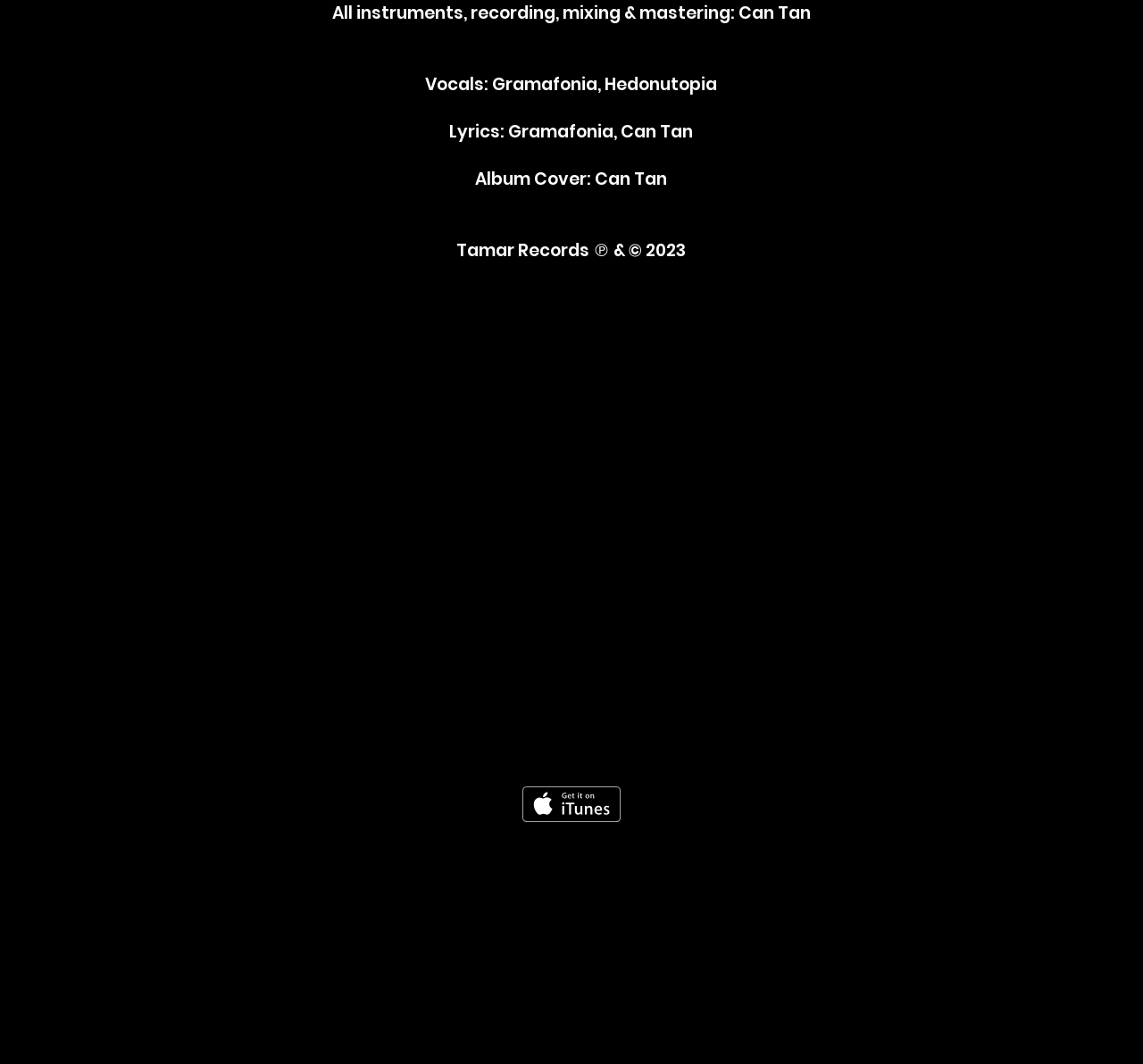Answer the question below in one word or phrase:
What is the name of the record label?

Tamar Records